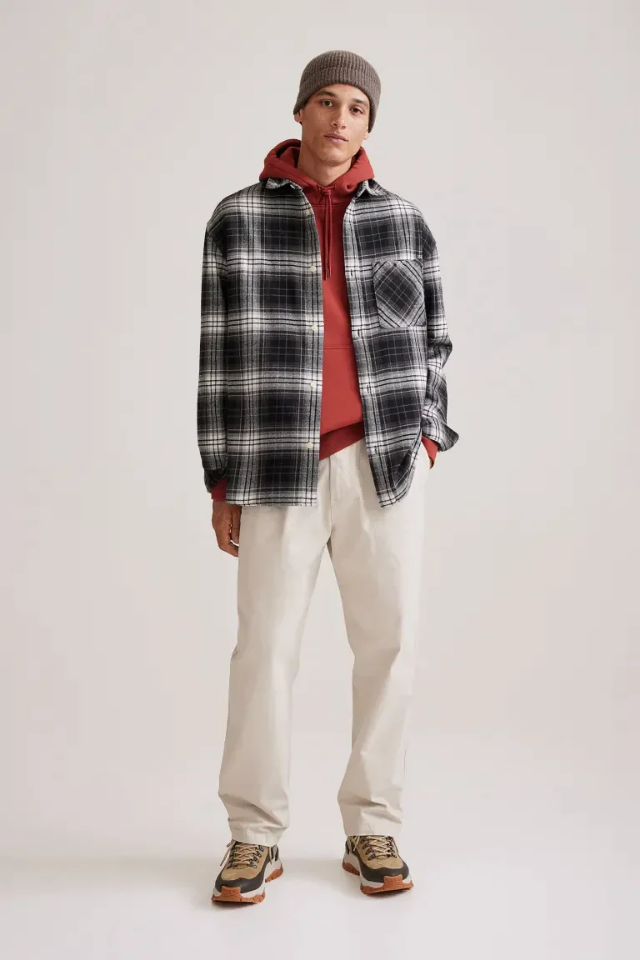What is the style of the trousers?
Using the visual information, respond with a single word or phrase.

Relaxed-fit